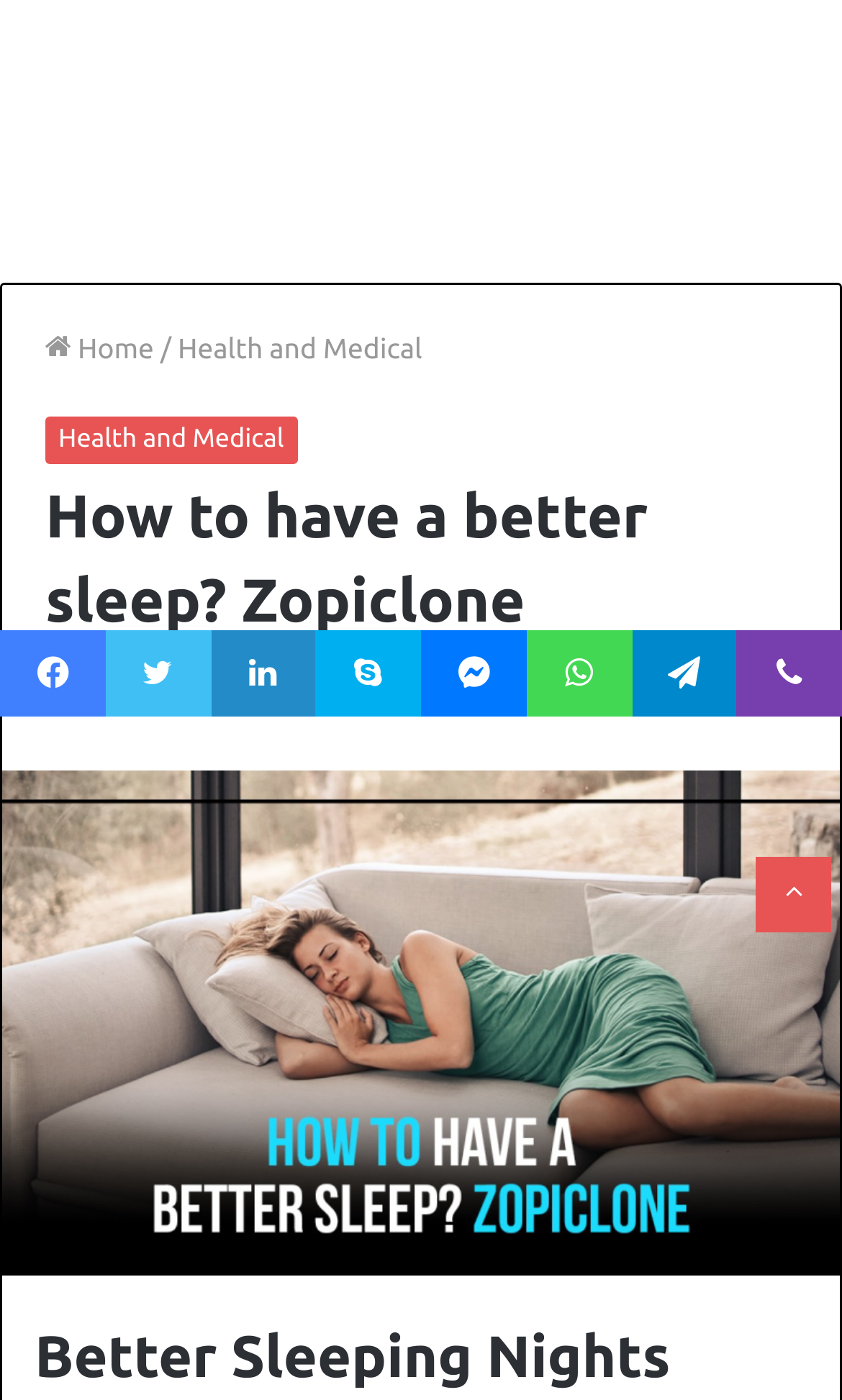Give the bounding box coordinates for the element described as: "About US.".

None